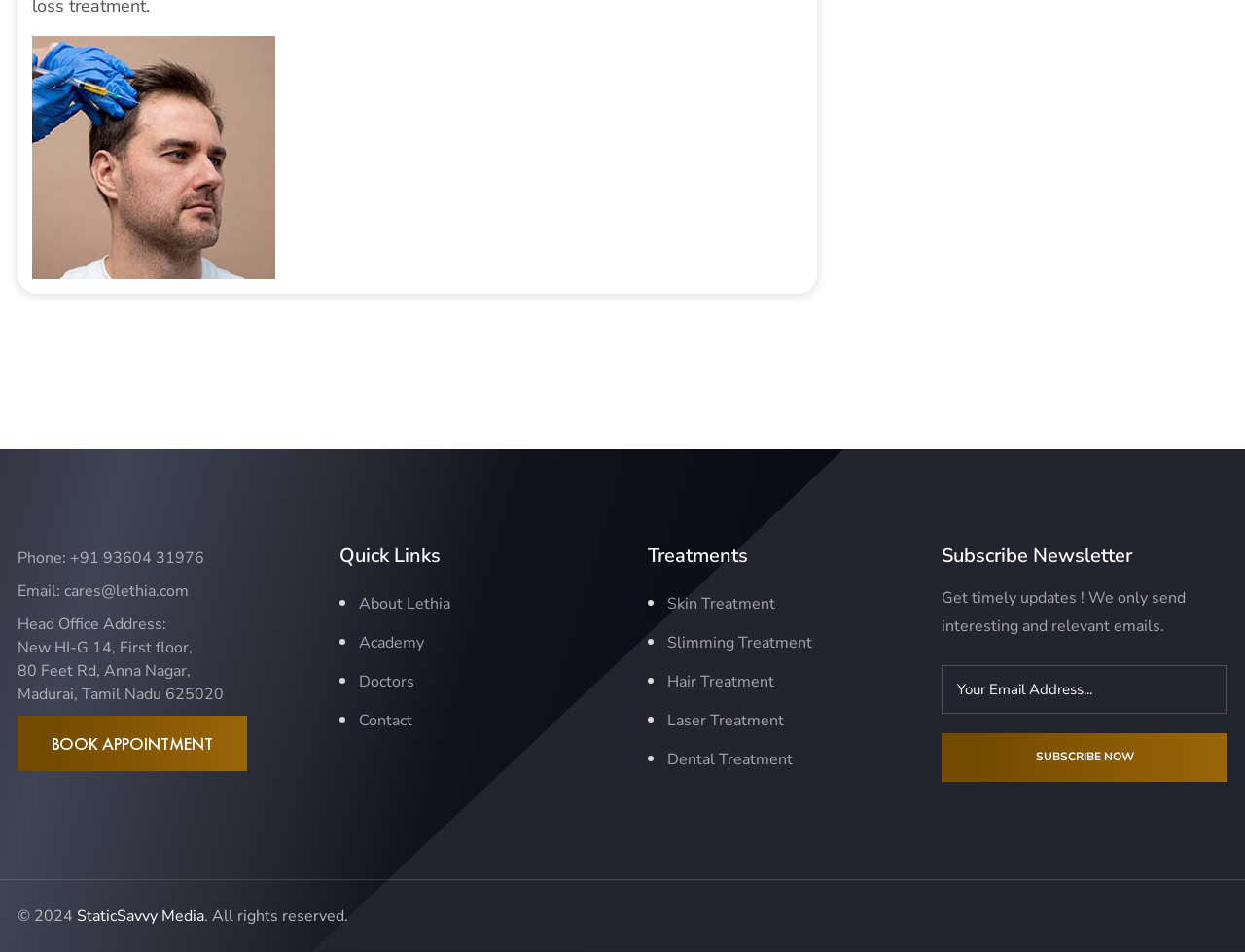Refer to the image and offer a detailed explanation in response to the question: What is the copyright year of the website?

The copyright information is located at the bottom of the page, which states '© 2024', indicating that the website's content is copyrighted as of 2024.